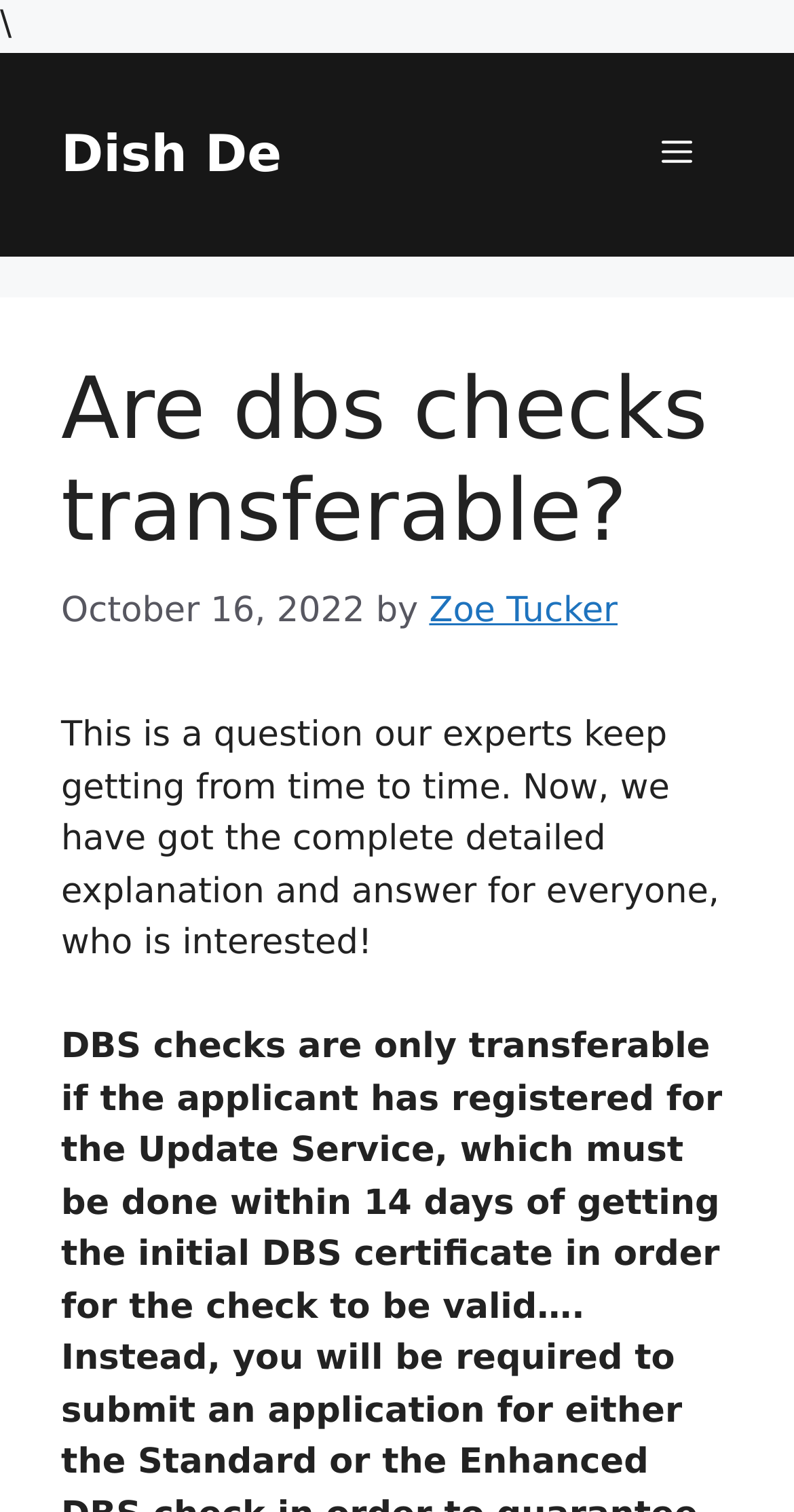What is the main topic of the article?
Use the information from the screenshot to give a comprehensive response to the question.

I inferred the main topic of the article by looking at the heading element in the content section, which is 'Are dbs checks transferable?'.